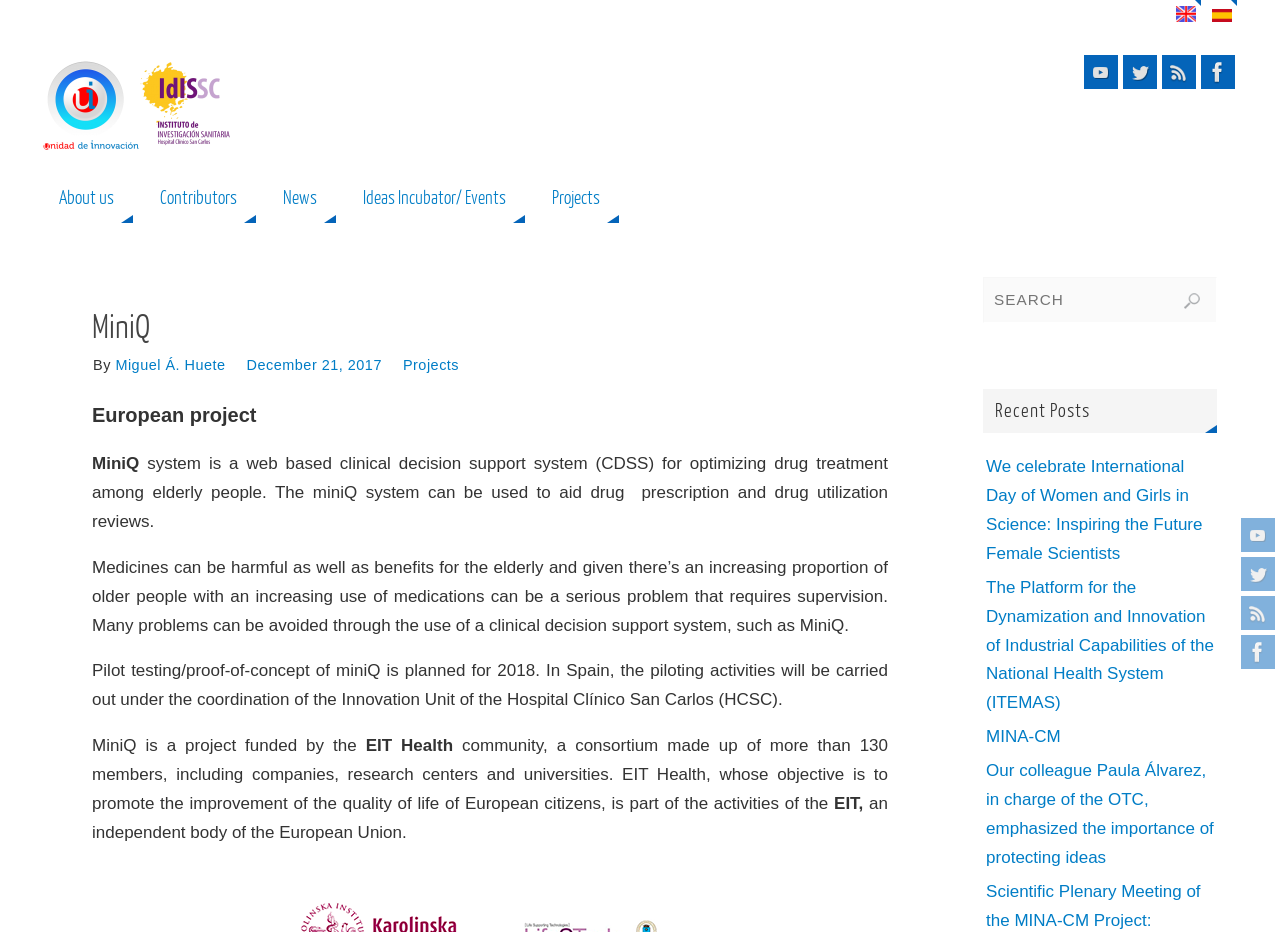What is the name of the project?
Please provide a single word or phrase based on the screenshot.

MiniQ